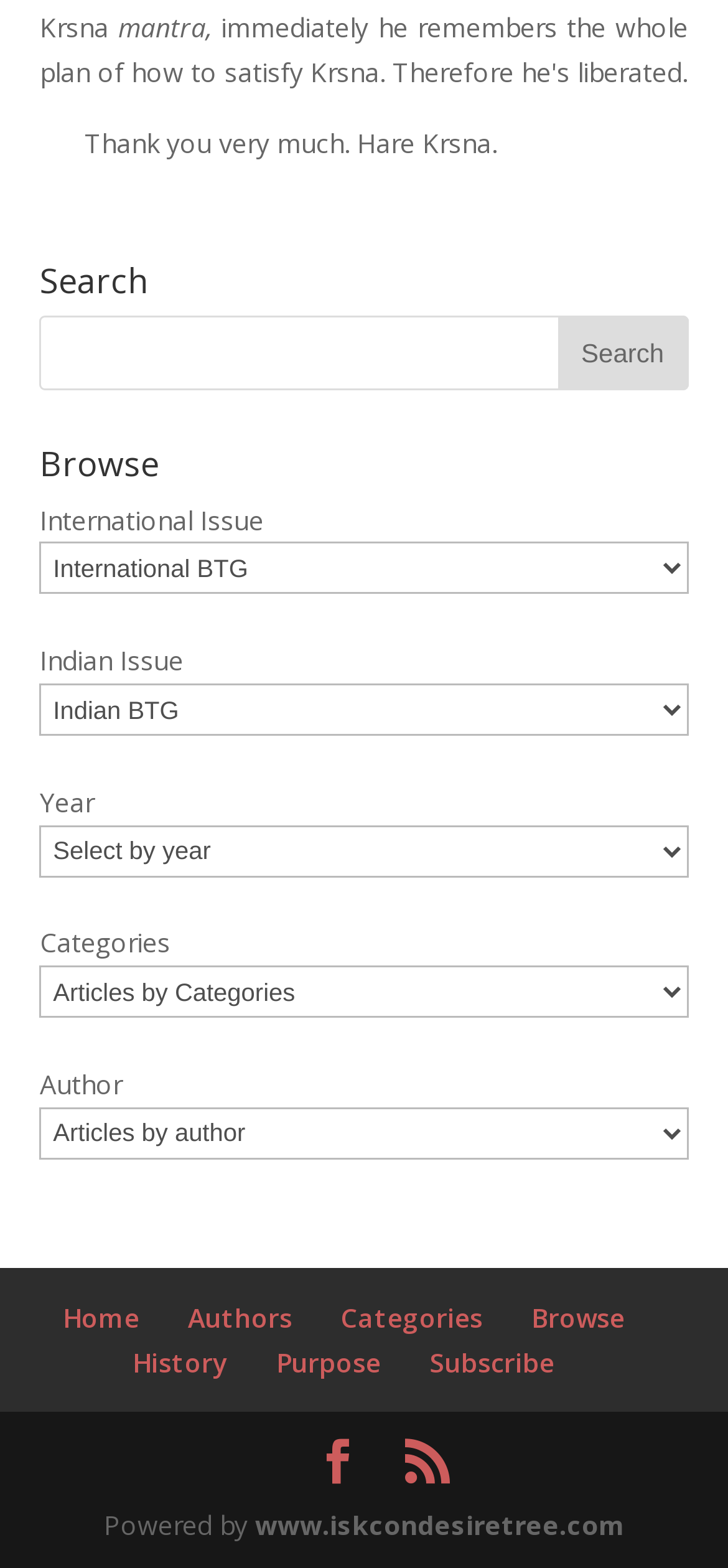Please specify the bounding box coordinates of the clickable section necessary to execute the following command: "Read the College of Law Seeks New Library Director article".

None